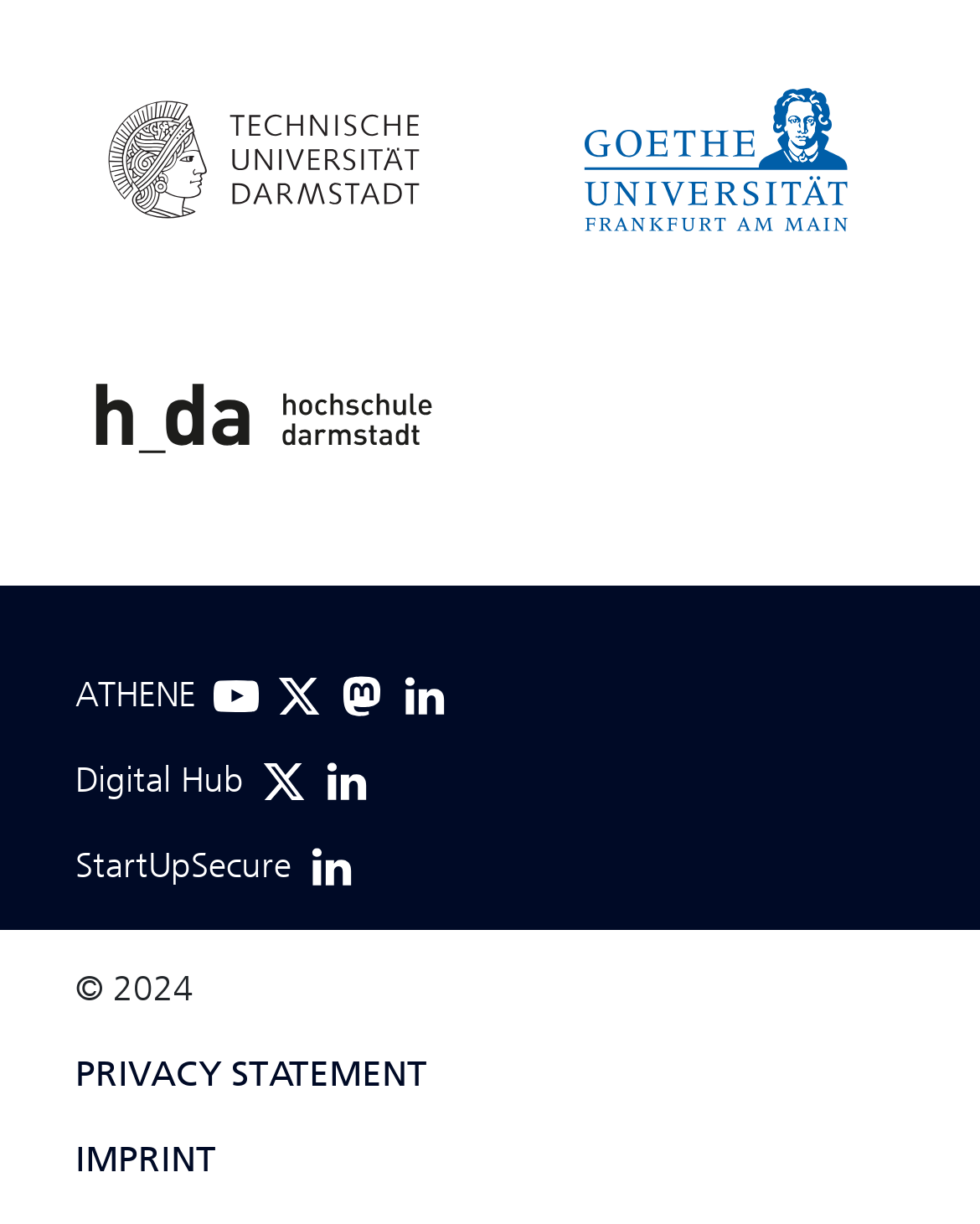What is the last link at the bottom of the webpage?
Respond with a short answer, either a single word or a phrase, based on the image.

IMPRINT